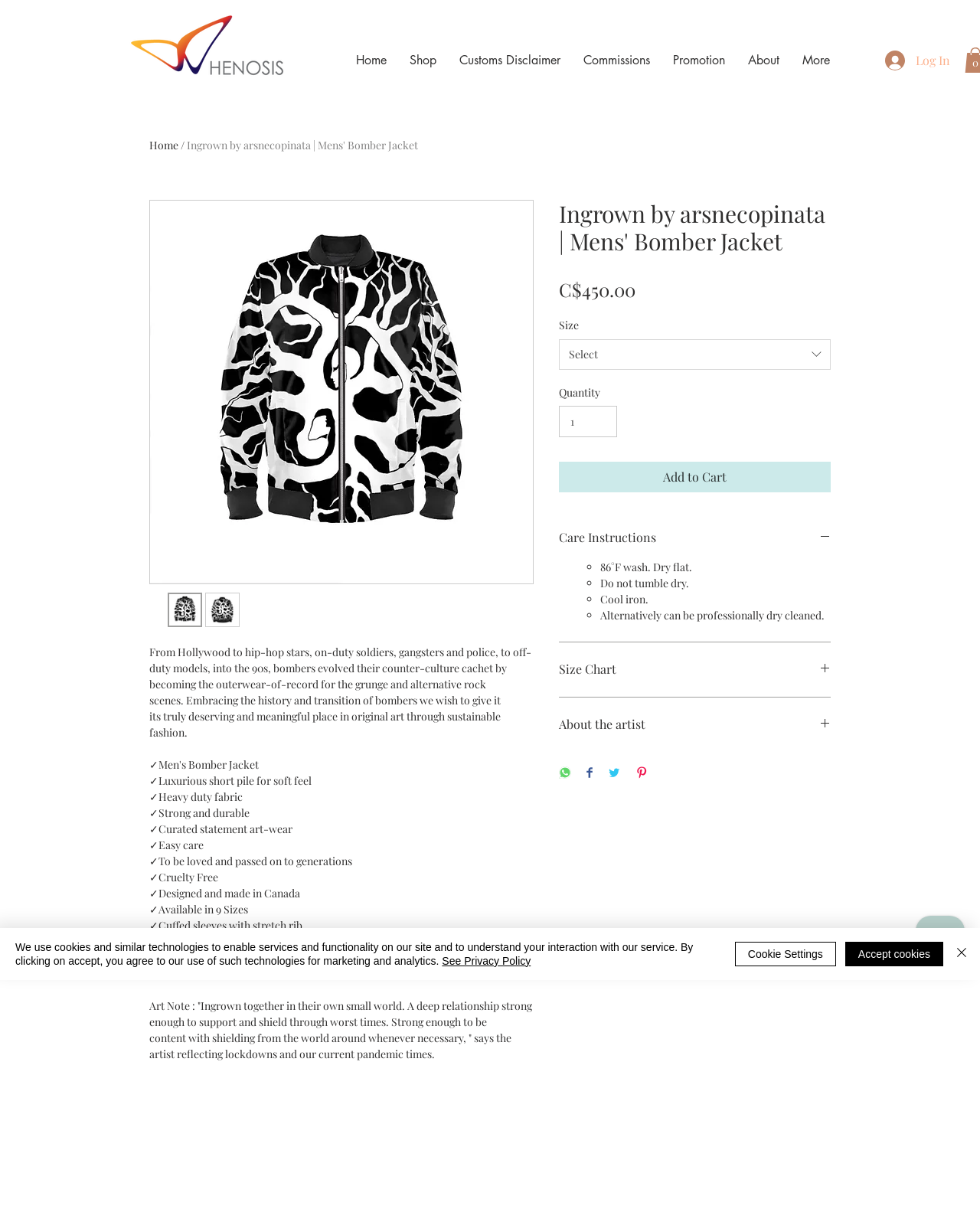Use a single word or phrase to answer the question:
What is the material of the bomber jacket?

Luxurious short pile